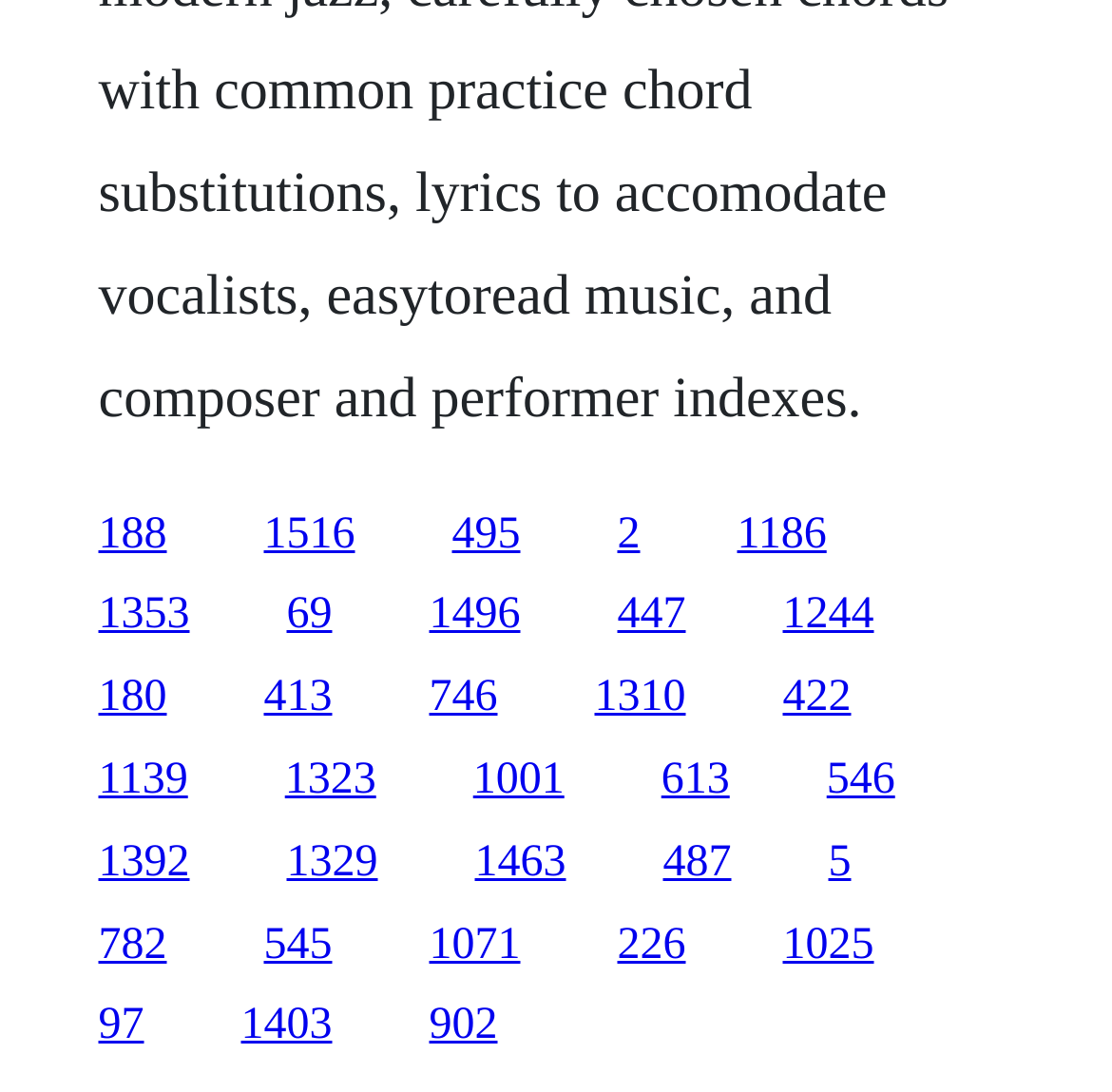Determine the bounding box coordinates of the clickable region to carry out the instruction: "click the first link".

[0.088, 0.466, 0.15, 0.511]